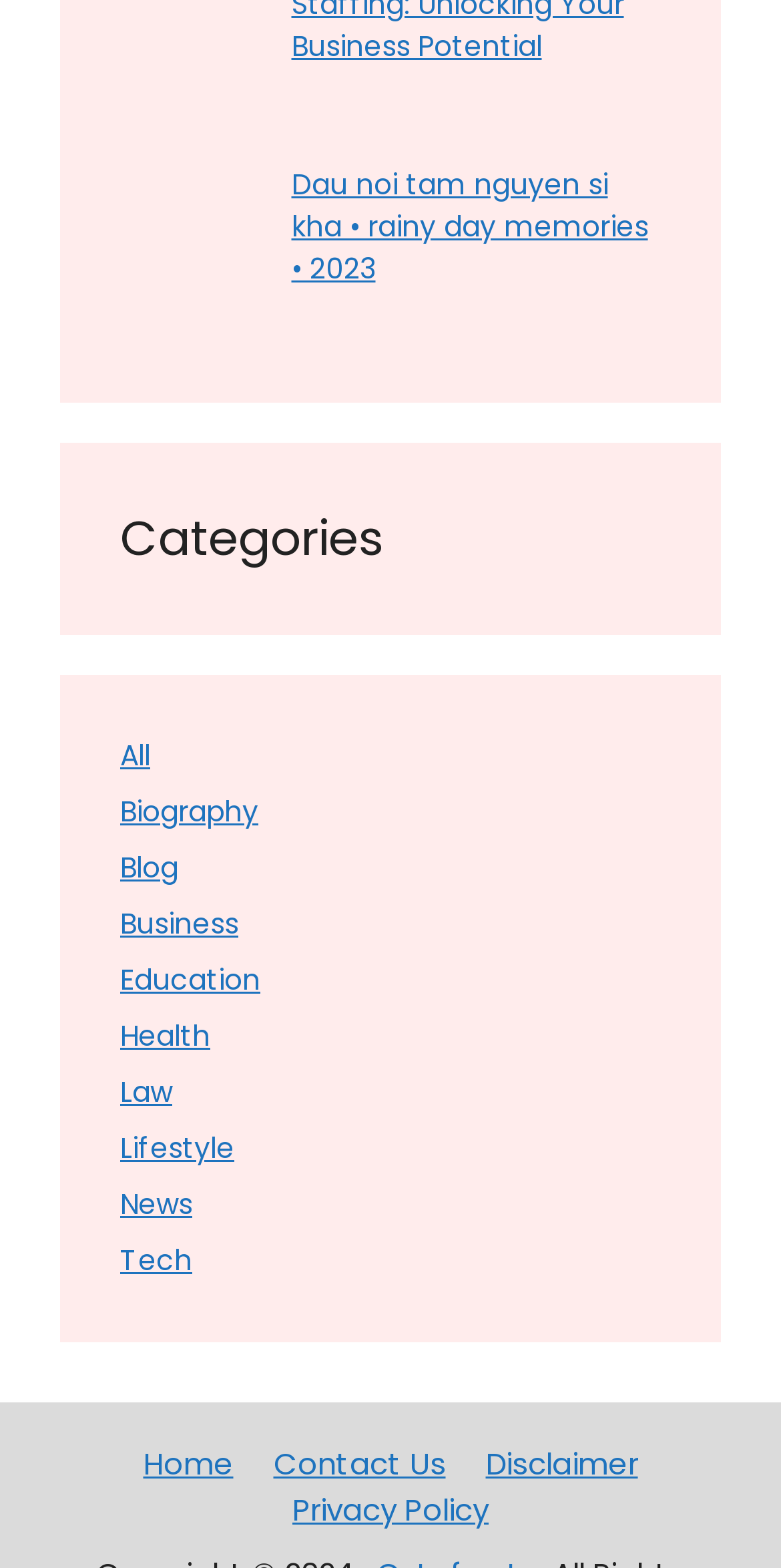Answer this question in one word or a short phrase: How many links are there in the top section?

1